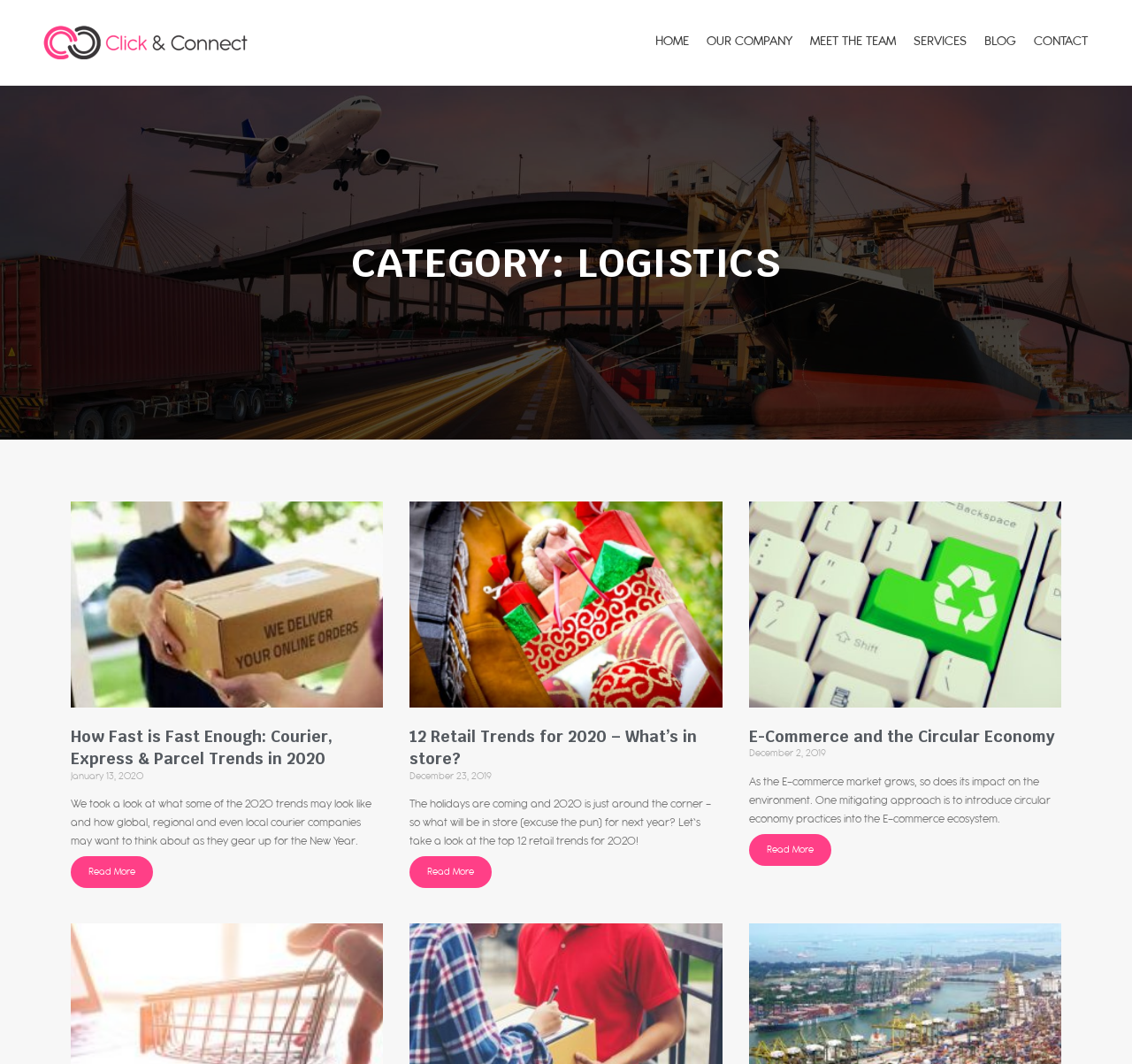Find the bounding box coordinates for the area that should be clicked to accomplish the instruction: "View more images on Flickr".

None